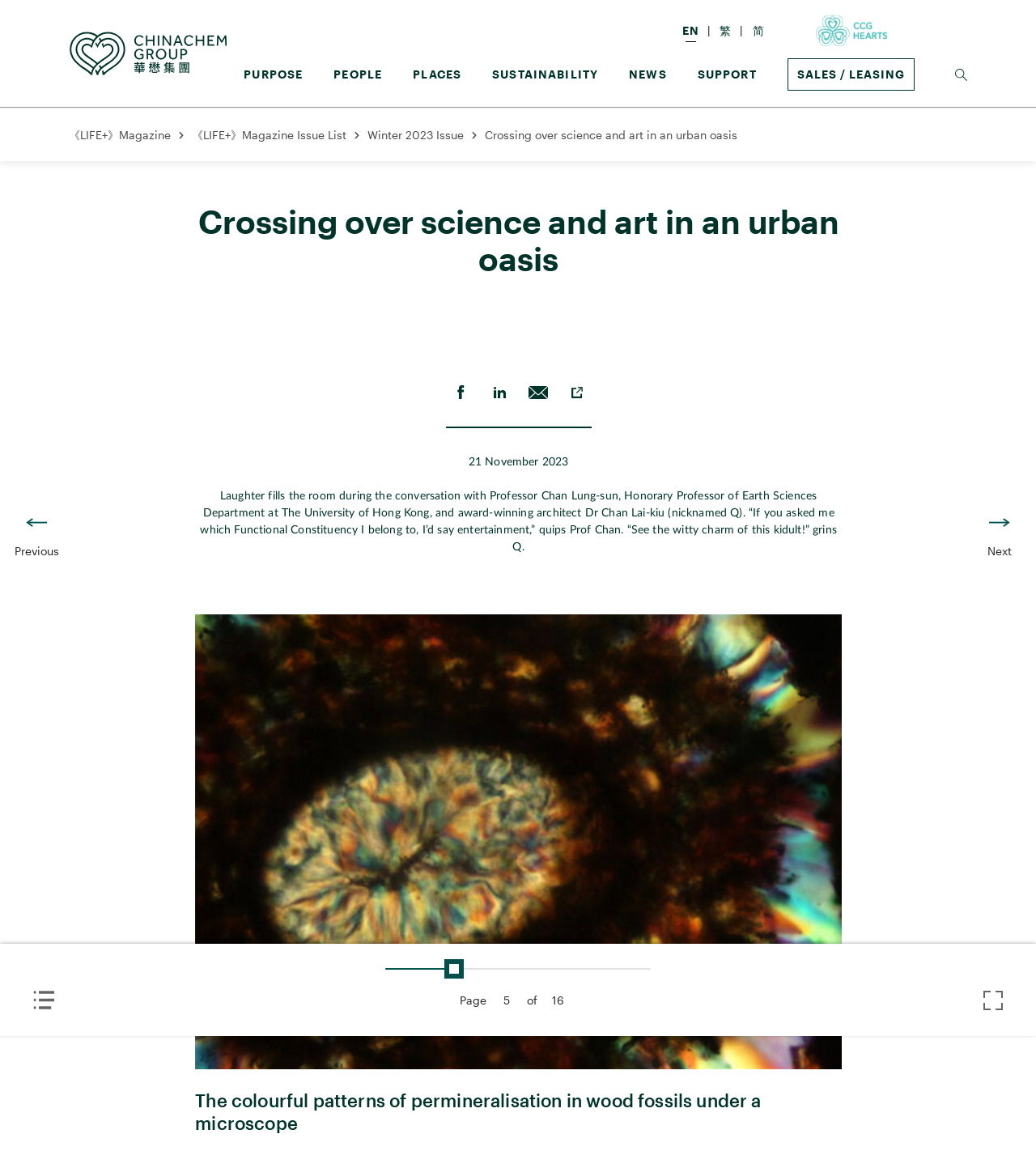Please identify the bounding box coordinates of the element on the webpage that should be clicked to follow this instruction: "View the sales and leasing information". The bounding box coordinates should be given as four float numbers between 0 and 1, formatted as [left, top, right, bottom].

[0.76, 0.05, 0.883, 0.078]